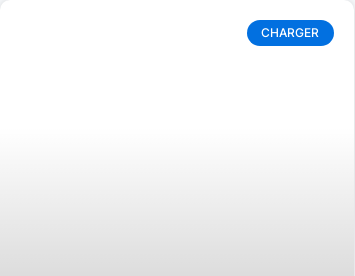What is the primary focus of the charger's design?
Please respond to the question with a detailed and informative answer.

The primary focus of the charger's design is efficient power delivery, as stated in the caption, which highlights the charger's ability to provide reliable and rapid power to devices.